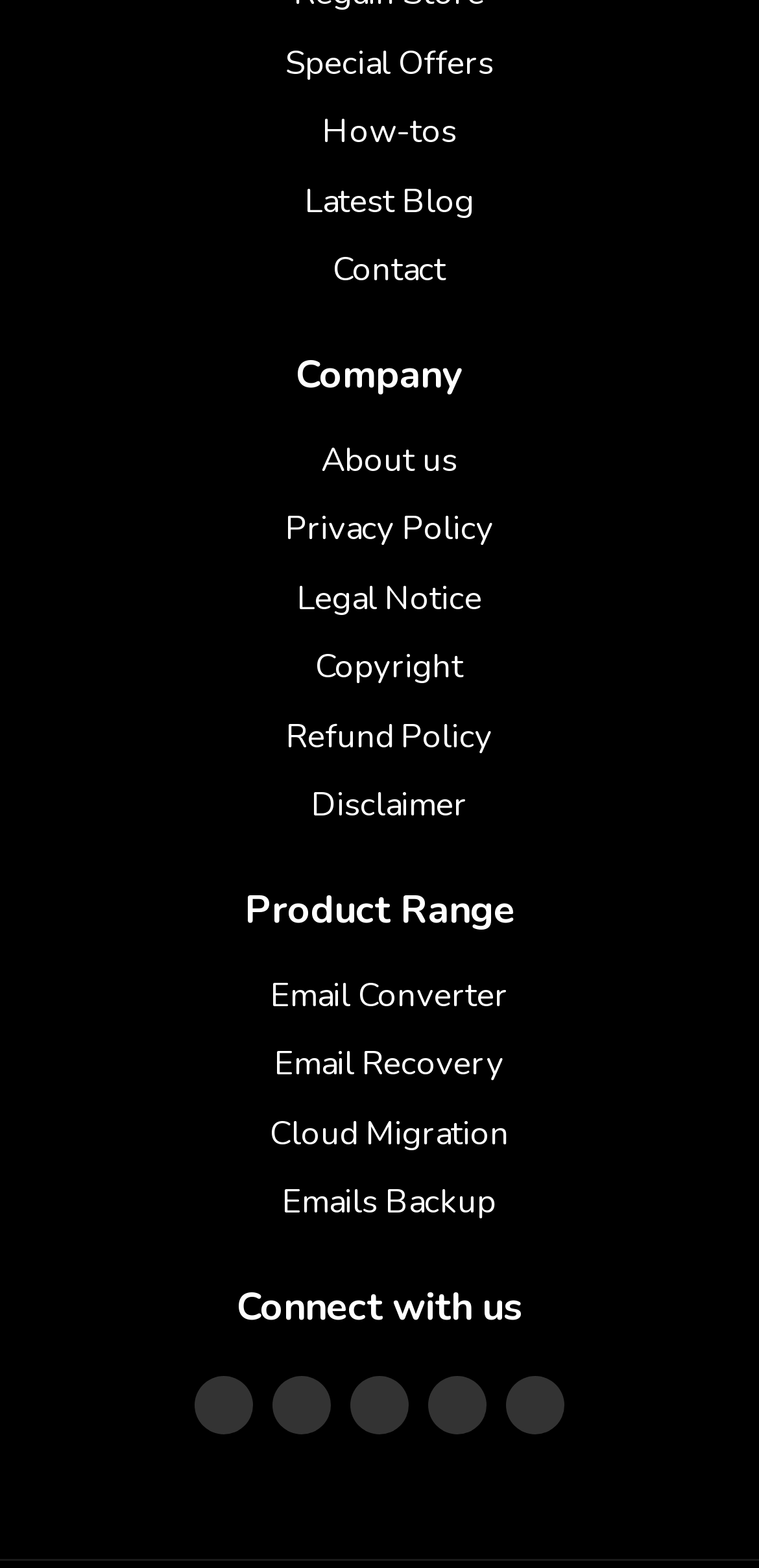What is the last product in the product range?
Please answer the question with a detailed response using the information from the screenshot.

I looked at the product range section and found the last product listed, which is 'Emails Backup'.